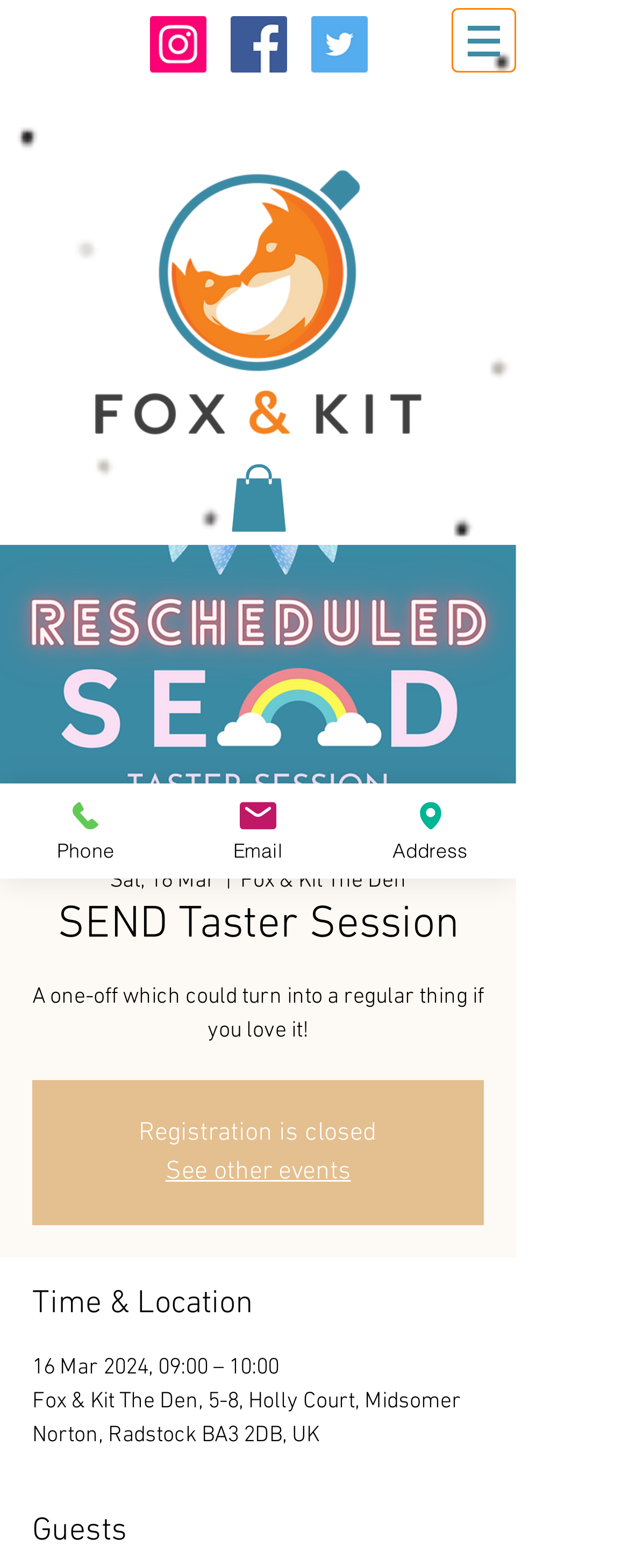Reply to the question below using a single word or brief phrase:
Is registration open for the event?

No